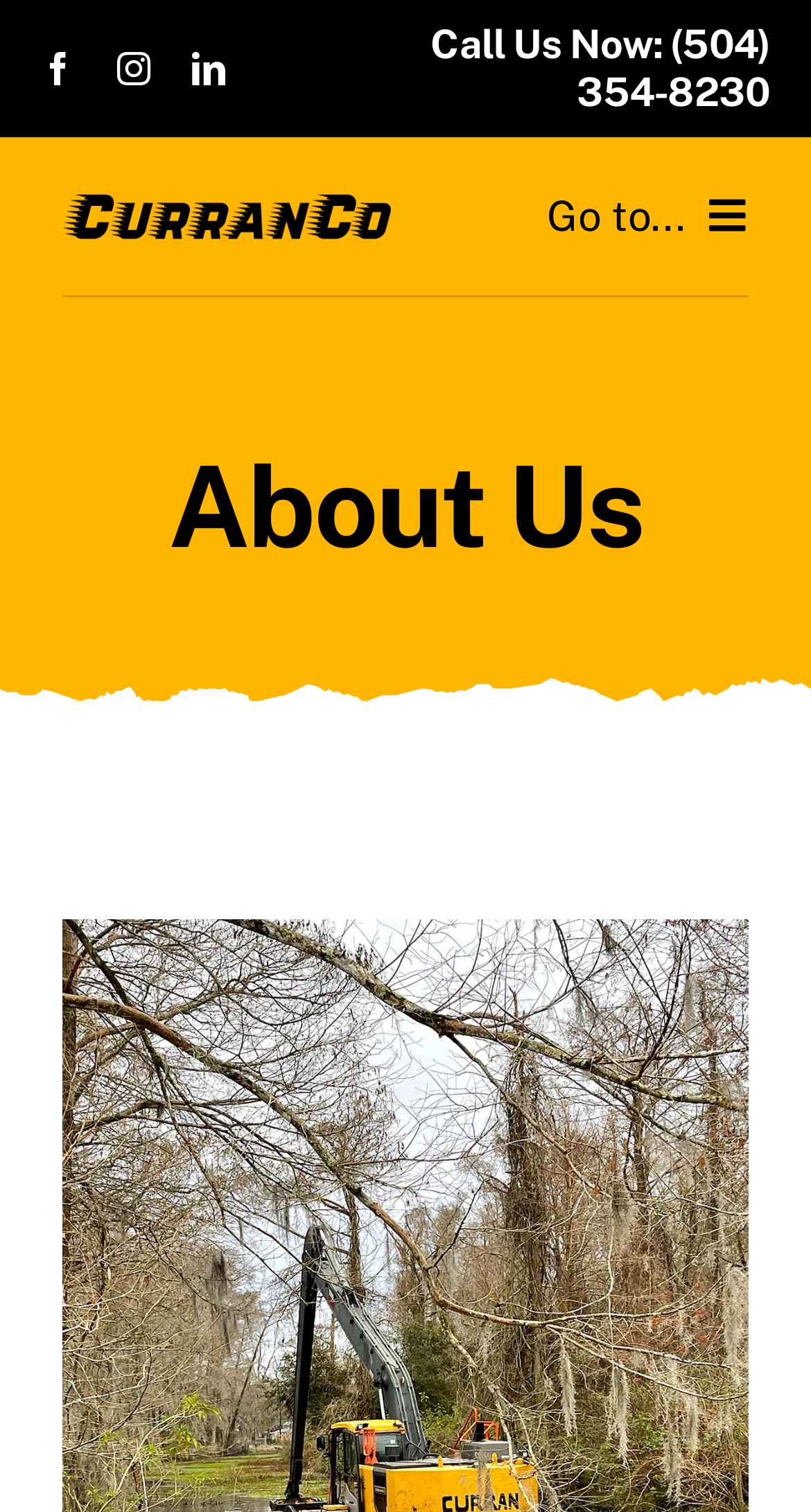What is the main menu button icon?
Please provide a comprehensive answer to the question based on the webpage screenshot.

I found the main menu button icon by looking at the button element that says 'Go to...  ' which is located at the top of the page.